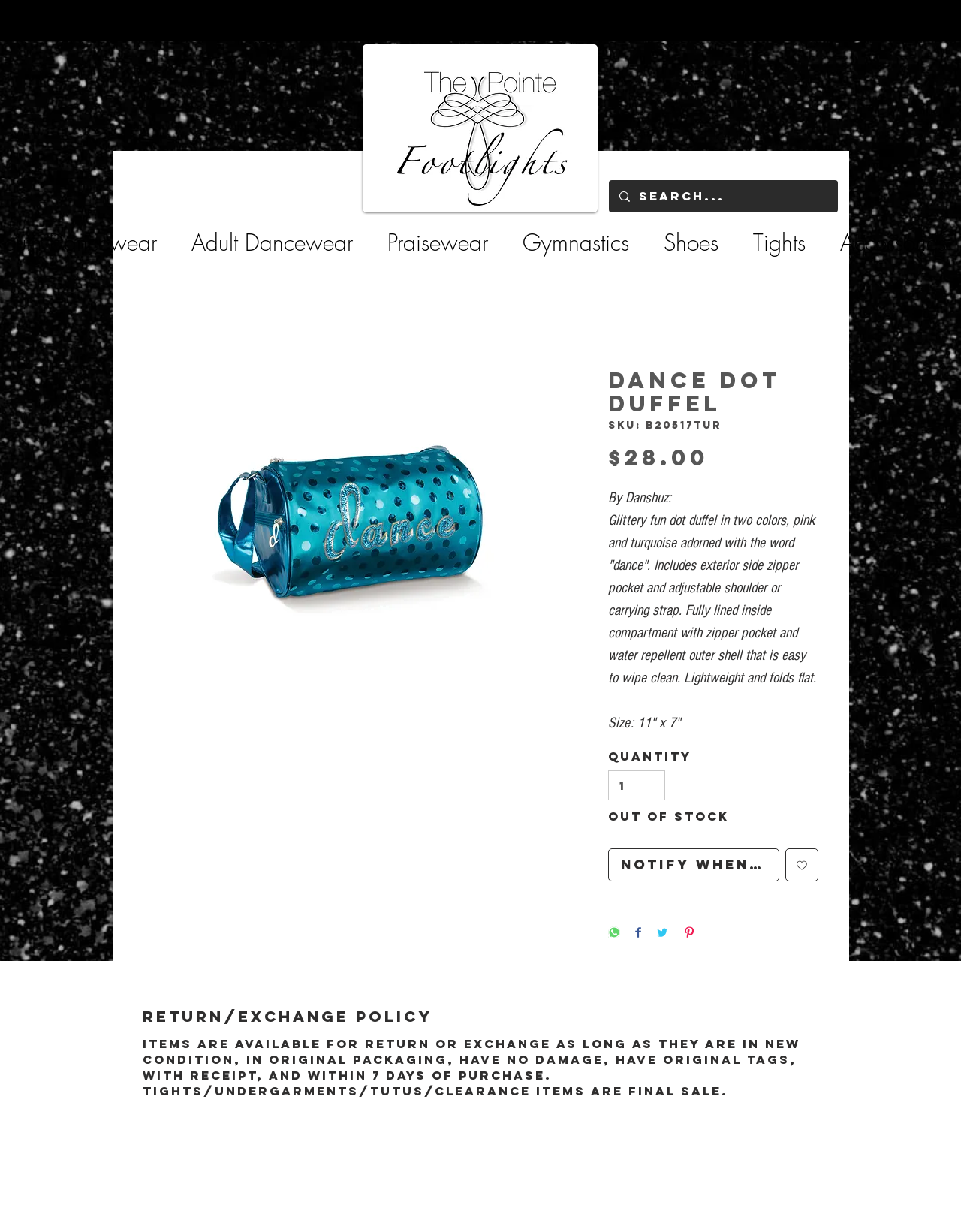What is the size of the Dance Dot Duffel?
Utilize the information in the image to give a detailed answer to the question.

I found the size of the Dance Dot Duffel by looking at the product information section, where it is listed as 'Size: 11" x 7"'.